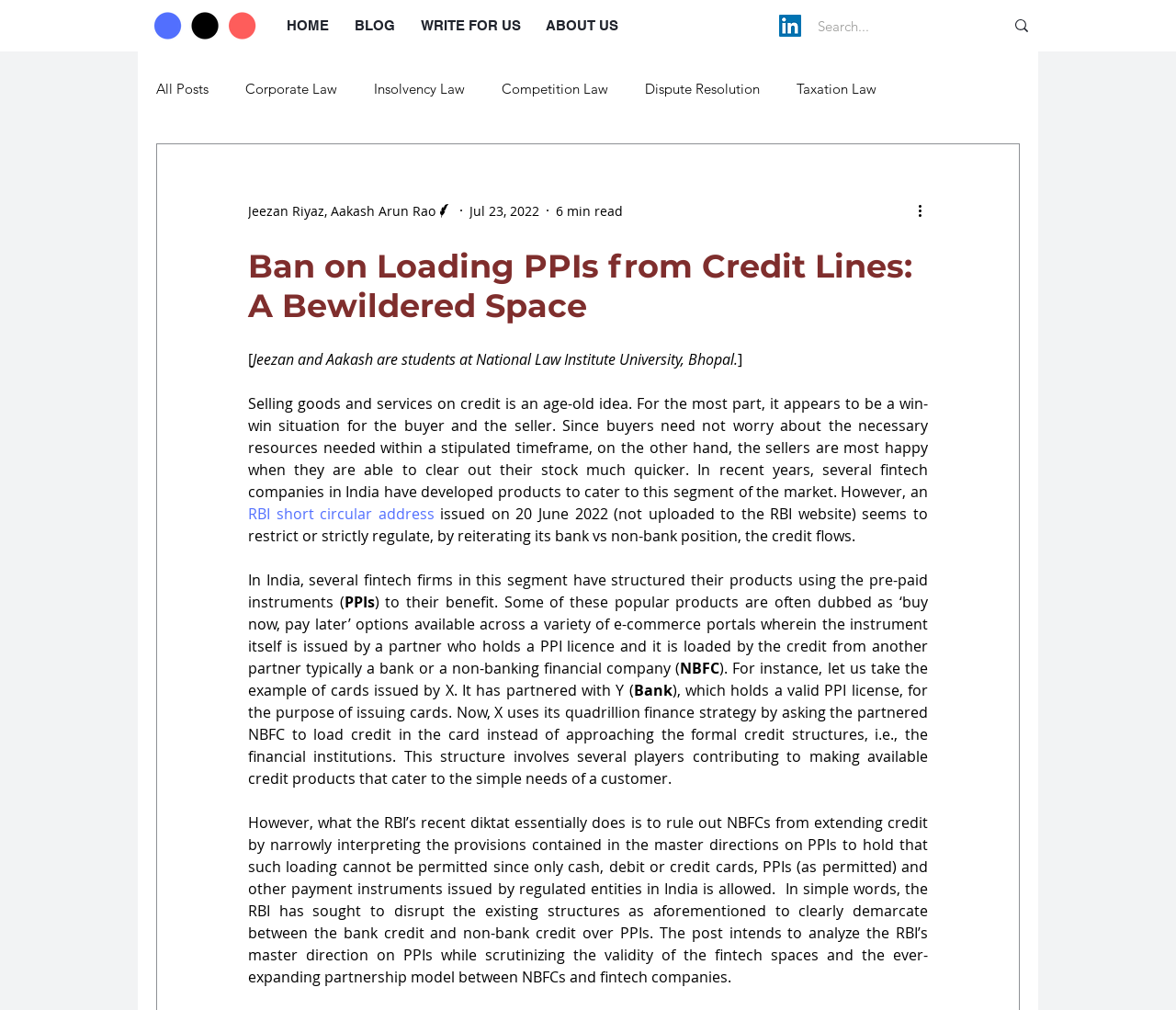Convey a detailed summary of the webpage, mentioning all key elements.

This webpage appears to be a blog post discussing the Reserve Bank of India's (RBI) master direction on Prepaid Payment Instruments (PPIs) and its impact on the partnership model between Non-Banking Financial Companies (NBFCs) and fintech companies.

At the top of the page, there is a navigation bar with links to "HOME", "BLOG", "WRITE FOR US", and "ABOUT US". To the right of the navigation bar, there is a social media bar with a LinkedIn link. Below the navigation bar, there is a search bar with a search button.

The main content of the page is divided into two sections. The left section contains a list of links to various categories of blog posts, including "All Posts", "Corporate Law", "Insolvency Law", and others. The right section contains the blog post itself, which is titled "Ban on Loading PPIs from Credit Lines: A Bewildered Space".

The blog post is written by Jeezan Riyaz and Aakash Arun Rao, and it has a "6 min read" label. The post discusses the RBI's recent circular addressing the credit flows and its implications on the fintech industry. The authors analyze the RBI's master direction on PPIs and its impact on the partnership model between NBFCs and fintech companies.

The post is divided into several paragraphs, with links to external sources and emphasis on certain keywords like "RBI", "PPIs", "NBFCs", and "fintech companies". There are no images in the main content of the post, but there are icons and images in the navigation and social media bars.